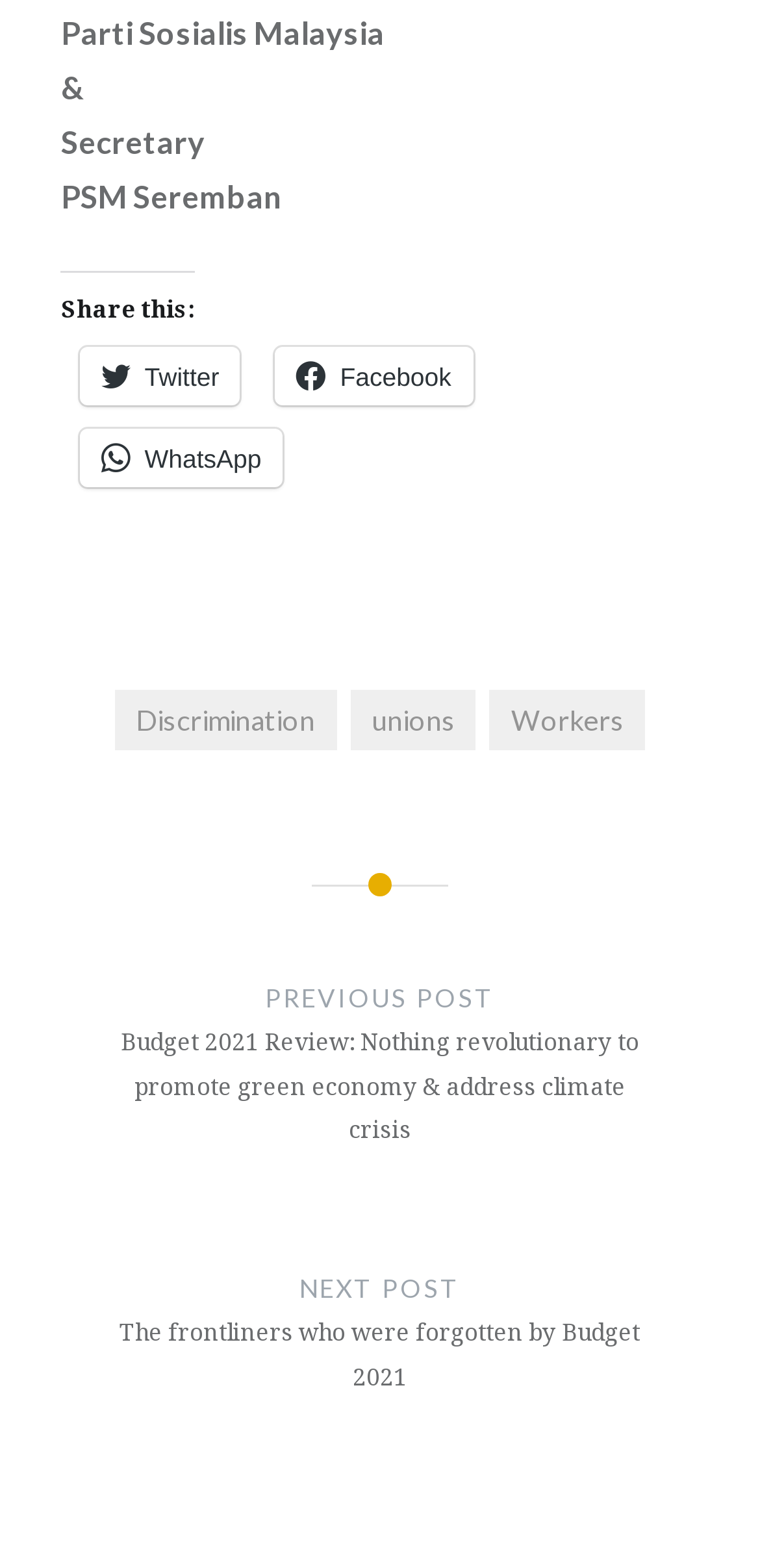What is the name of the organization?
Kindly give a detailed and elaborate answer to the question.

The name of the organization can be found at the top of the webpage, where it is written in a static text element as 'Parti Sosialis Malaysia'.